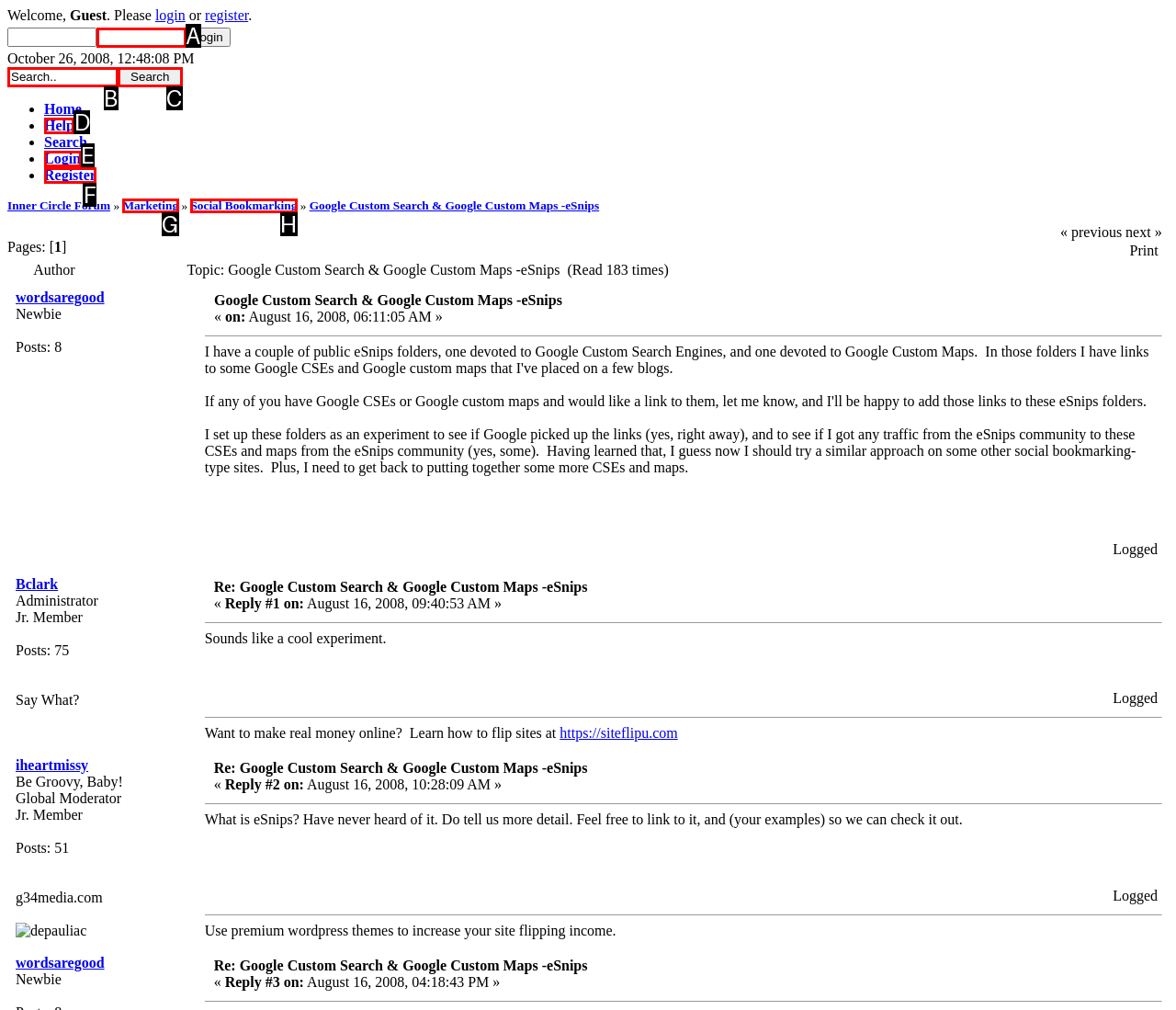Identify the UI element that best fits the description: name="submit" value="Search"
Respond with the letter representing the correct option.

C